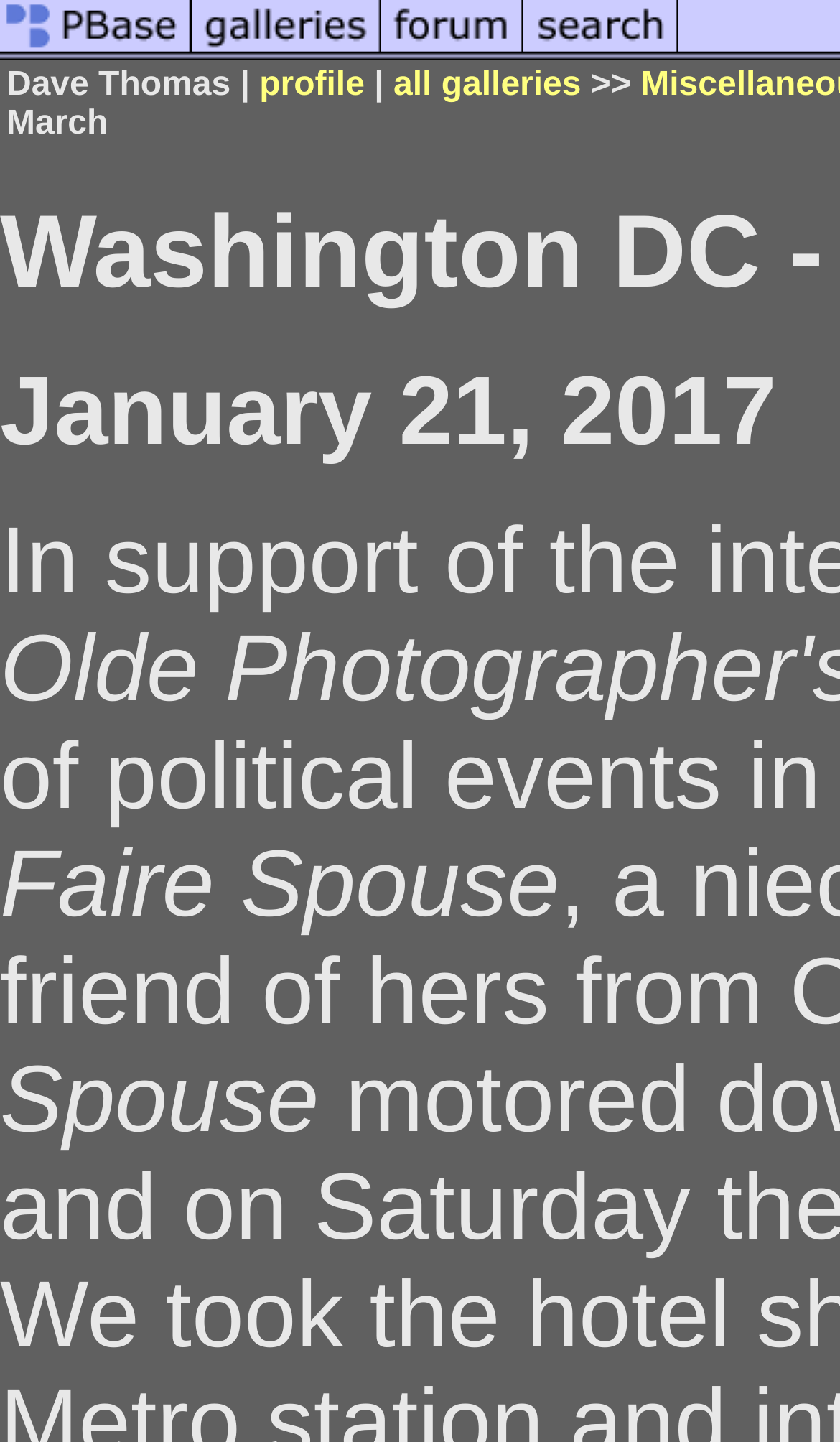Use one word or a short phrase to answer the question provided: 
What is the name of the person mentioned in the static text?

Faire Spouse